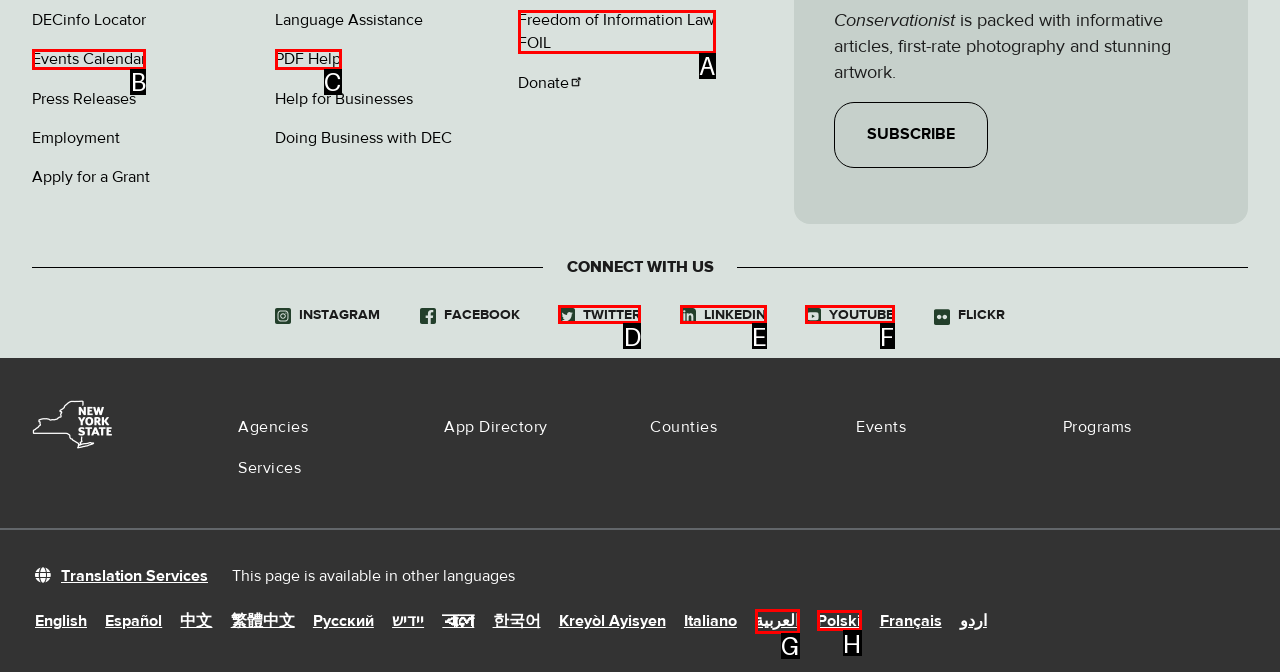Select the appropriate letter to fulfill the given instruction: Visit the Events Calendar
Provide the letter of the correct option directly.

B